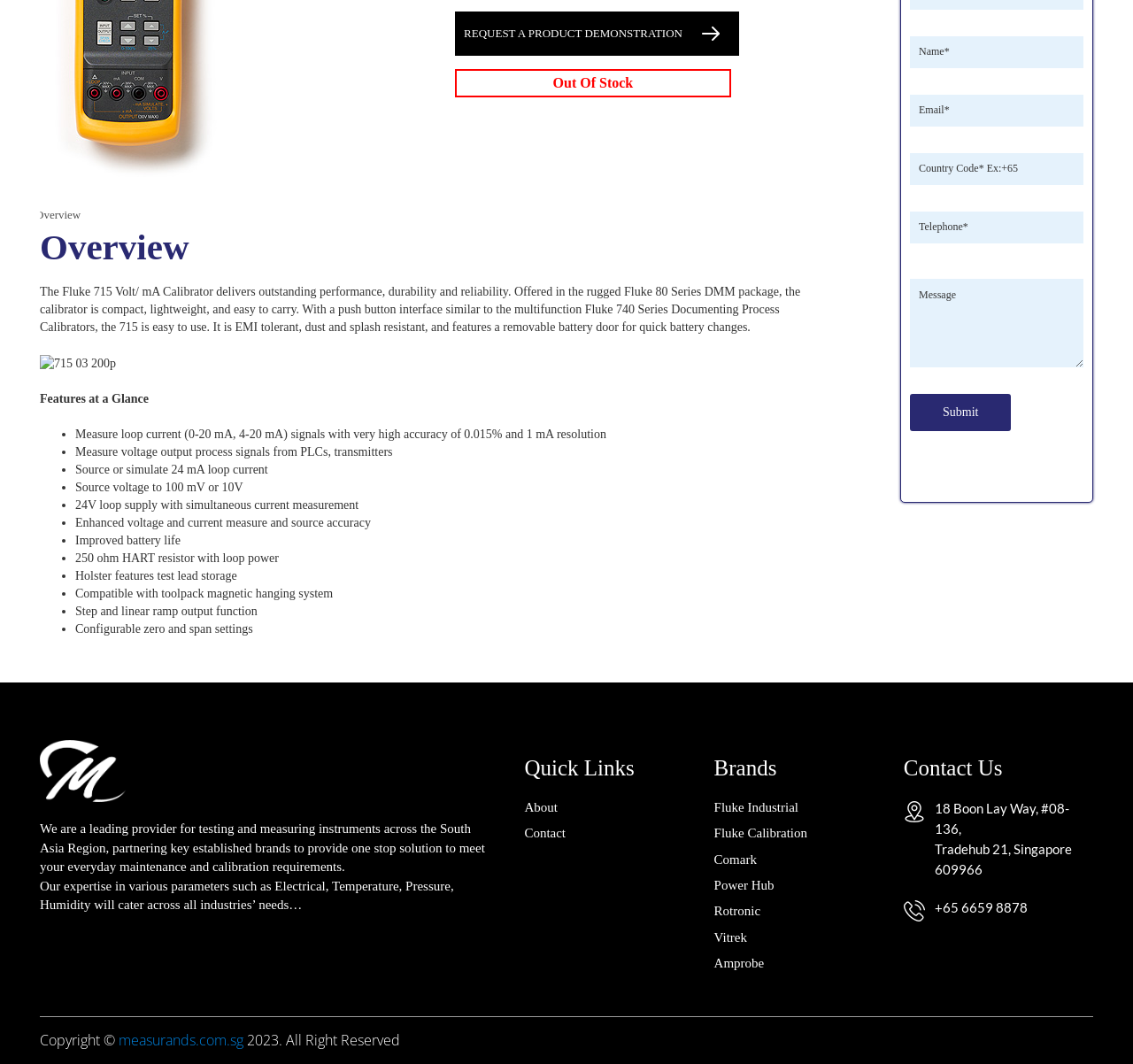Determine the bounding box coordinates for the HTML element described here: "Products & Services".

None